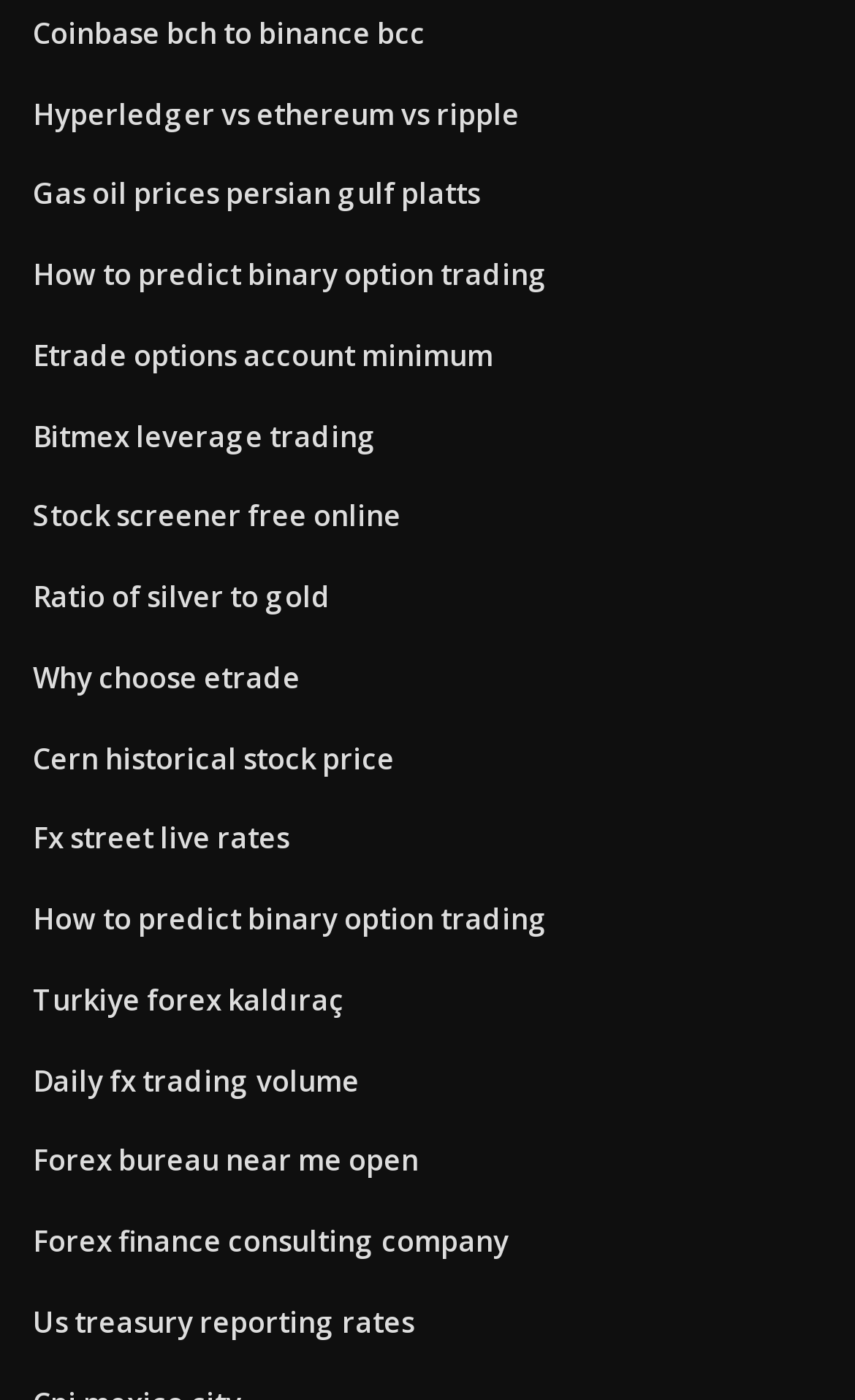Bounding box coordinates are to be given in the format (top-left x, top-left y, bottom-right x, bottom-right y). All values must be floating point numbers between 0 and 1. Provide the bounding box coordinate for the UI element described as: Why choose etrade

[0.038, 0.47, 0.351, 0.498]